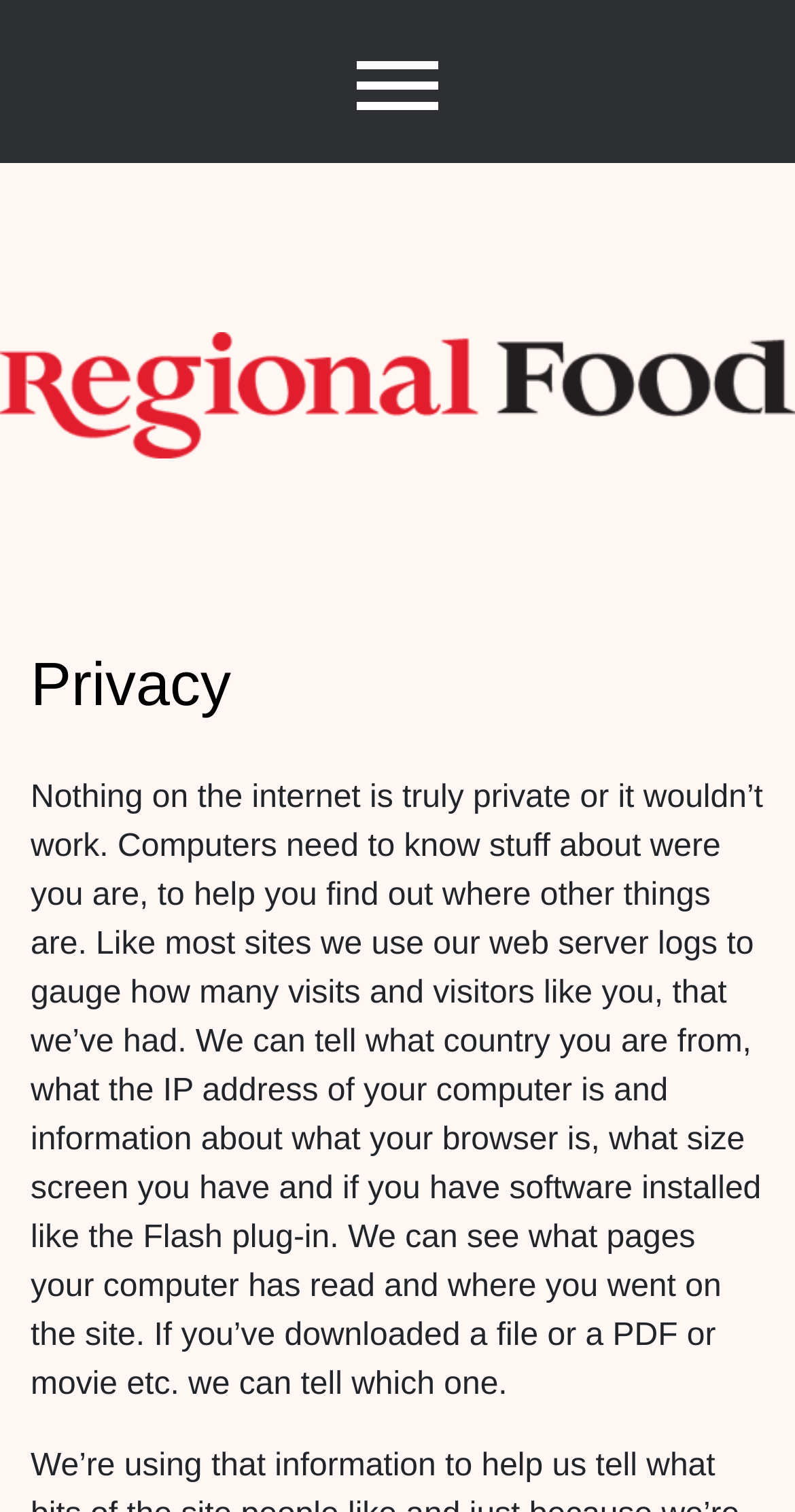Give a concise answer using only one word or phrase for this question:
What can the website track about user activity?

Pages read, downloads, etc.